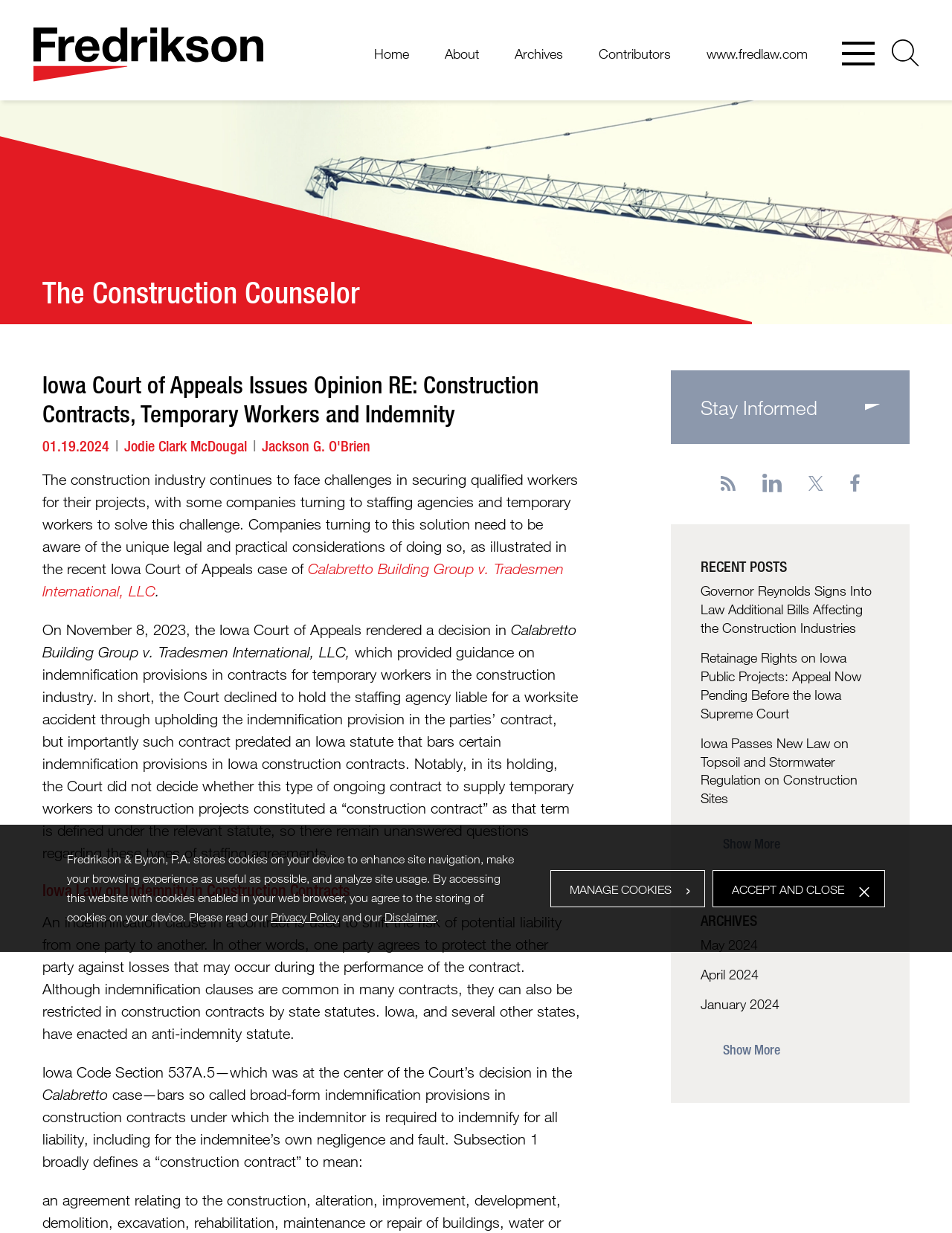Calculate the bounding box coordinates for the UI element based on the following description: "KidLit". Ensure the coordinates are four float numbers between 0 and 1, i.e., [left, top, right, bottom].

None